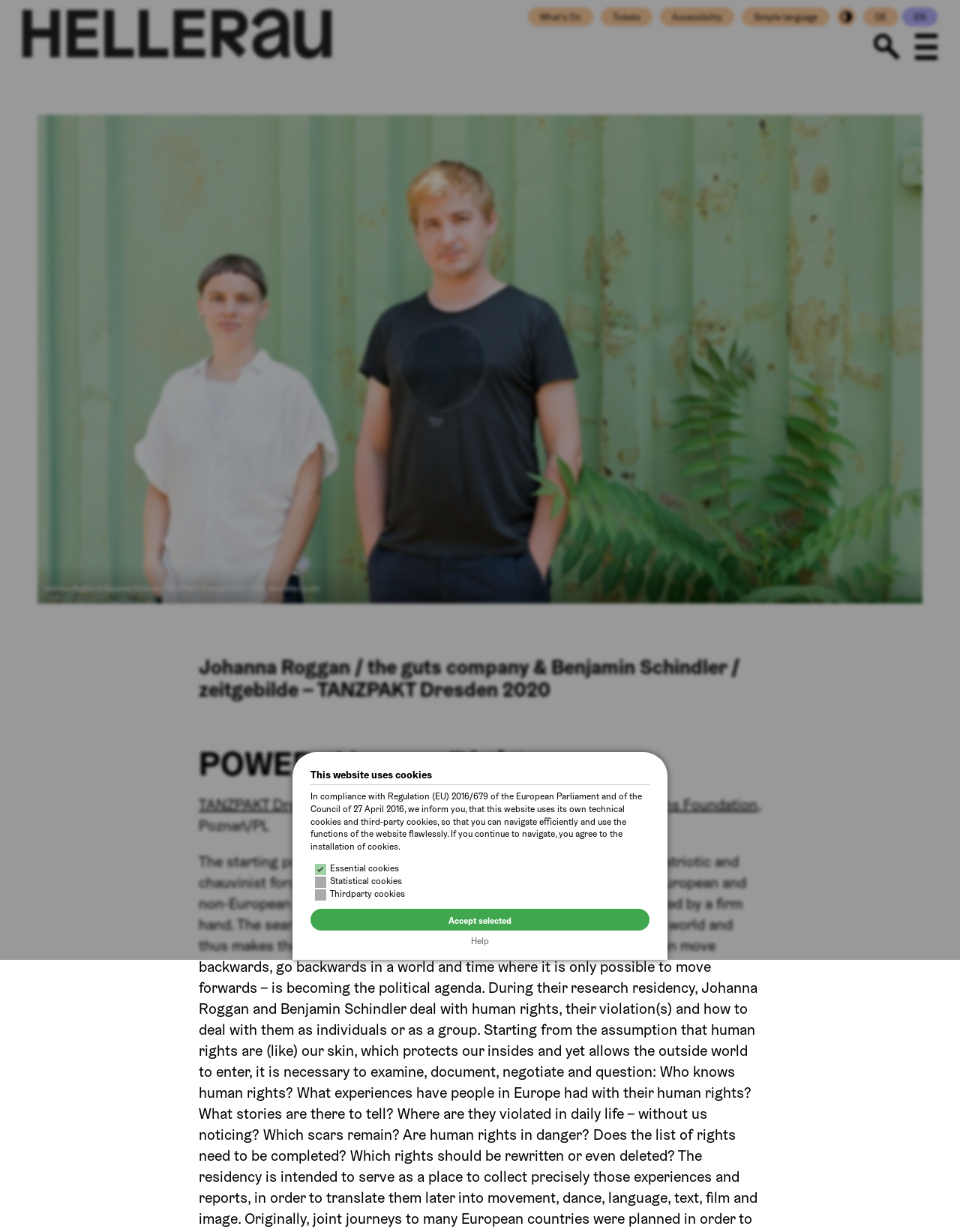Identify the bounding box coordinates of the section that should be clicked to achieve the task described: "View TANZPAKT Dresden".

[0.207, 0.668, 0.342, 0.683]